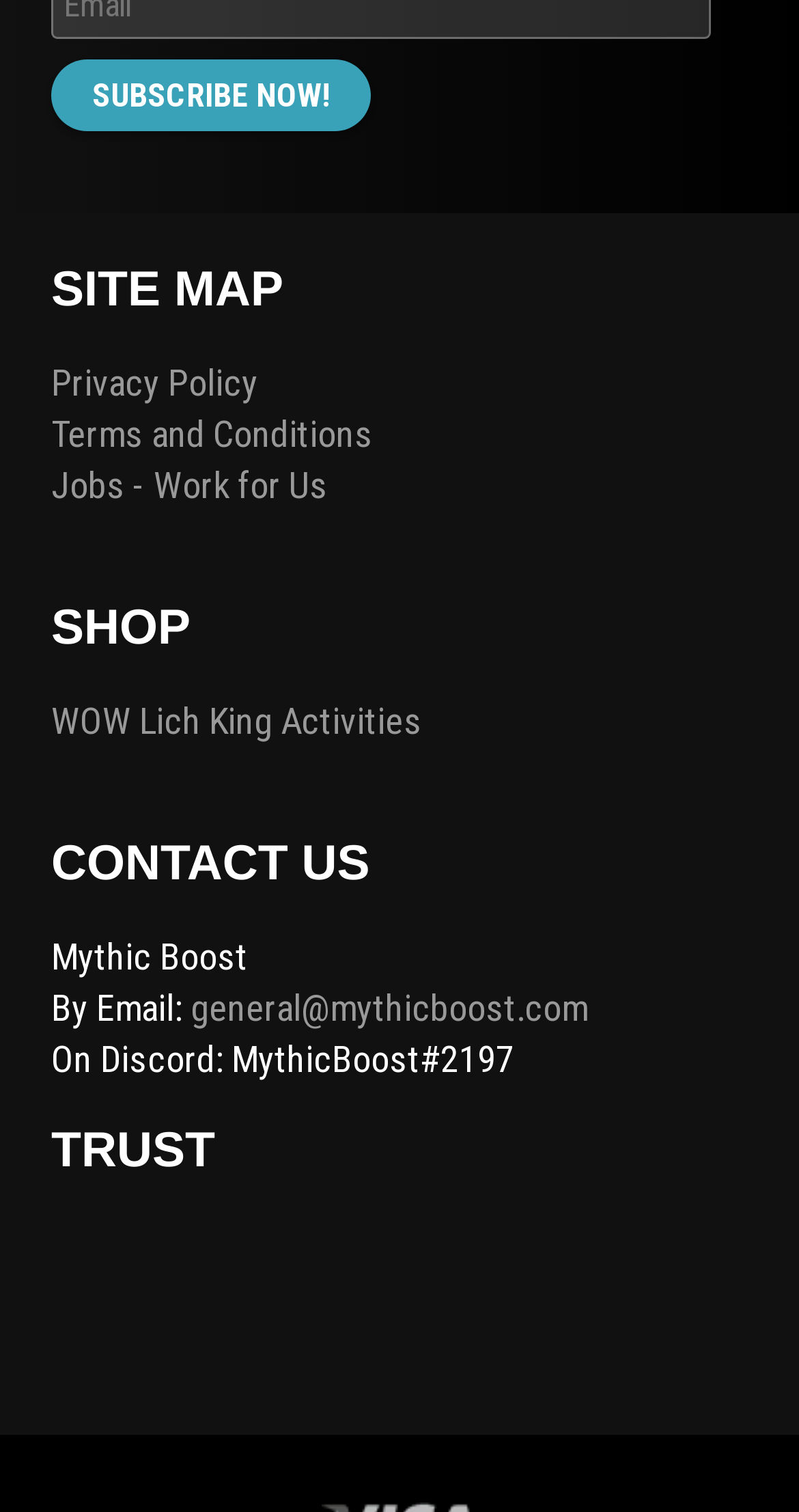Kindly respond to the following question with a single word or a brief phrase: 
What is the category below 'SITE MAP'?

Privacy Policy